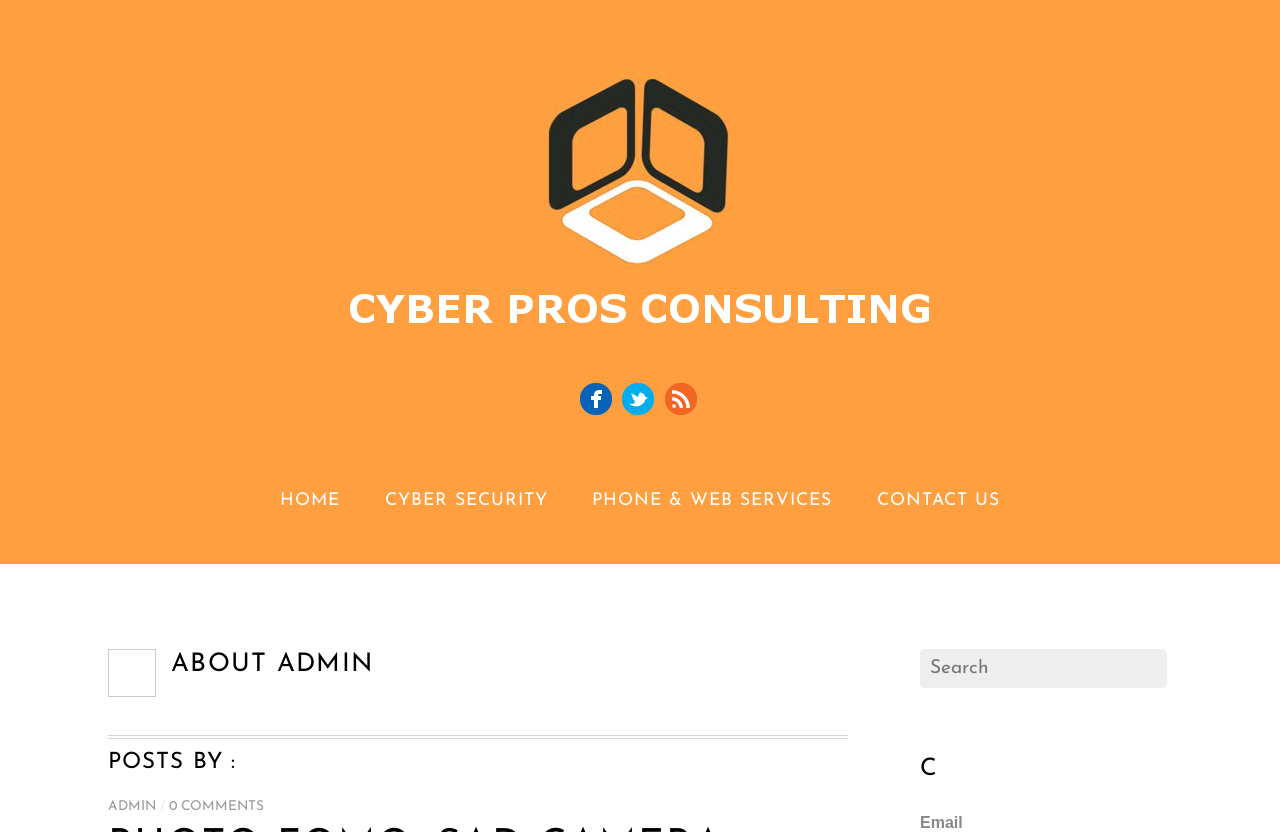Predict the bounding box of the UI element based on the description: "name="s" placeholder="Search"". The coordinates should be four float numbers between 0 and 1, formatted as [left, top, right, bottom].

[0.719, 0.78, 0.912, 0.827]